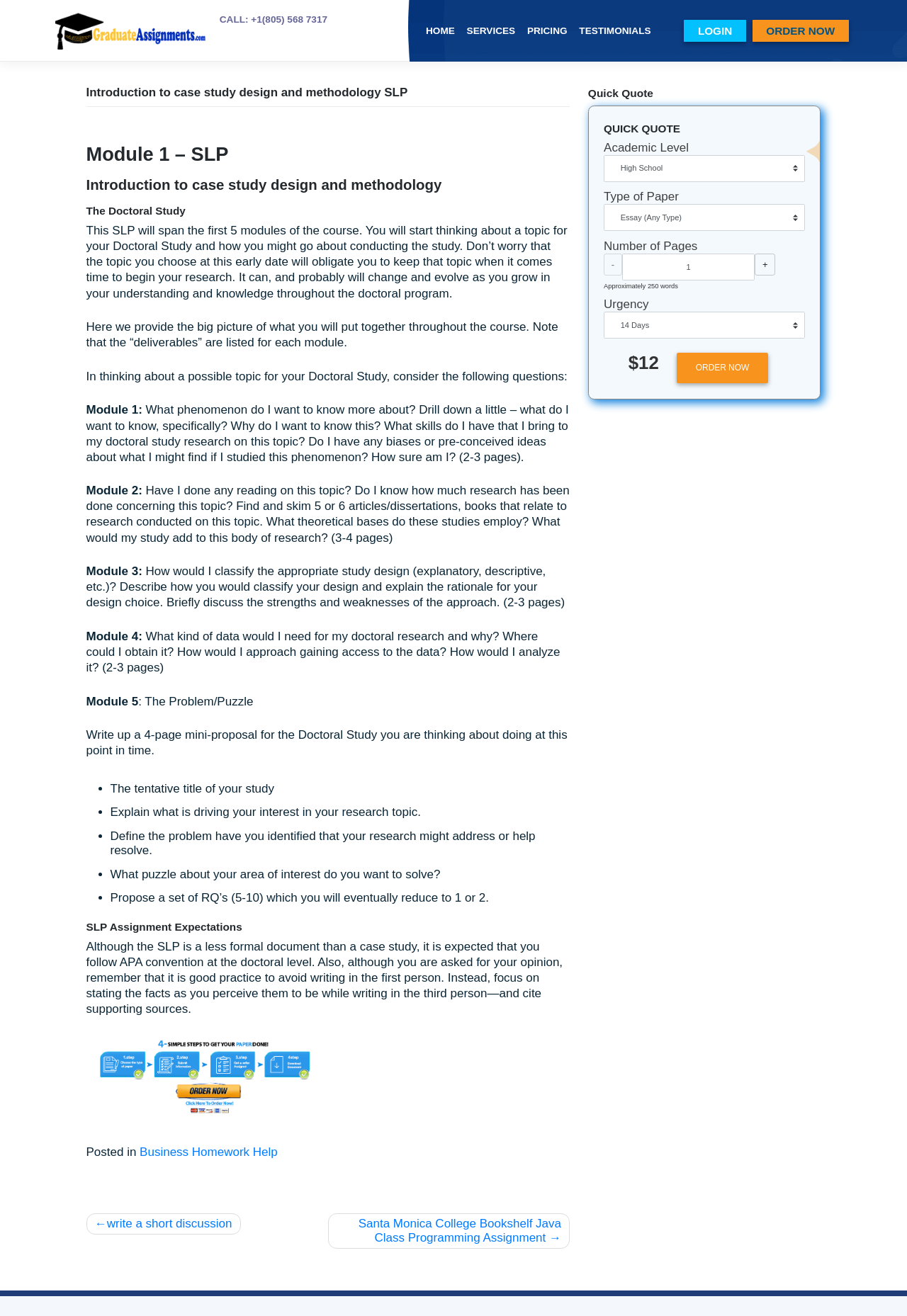Provide a comprehensive caption for the webpage.

This webpage is an educational resource, specifically a module introduction to case study design and methodology for a doctoral study program. At the top of the page, there is a header section with a logo and a navigation menu consisting of five links: "HOME", "SERVICES", "PRICING", "TESTIMONIALS", and "LOGIN". Below the header, there is a main content section with several headings and paragraphs of text.

The main content is divided into several sections. The first section introduces the module, explaining that it will span the first five modules of the course and that students will start thinking about a topic for their doctoral study. The second section provides an overview of what students will accomplish throughout the course, with a list of deliverables for each module.

The following sections outline the specific tasks and questions to be addressed in each module, including considering a phenomenon to study, reading relevant literature, classifying the study design, and proposing research questions. Each module's tasks are described in detail, with specific page length requirements.

On the right side of the page, there is a sidebar with several form fields, including "Academic Level", "Type of Paper", "Number of Pages", and "Urgency". There is also a button to decrease the page count, a text box to input the page count, and a static text indicating the approximate word count. Below the form fields, there is a price displayed, and an "ORDER NOW" button.

Overall, this webpage provides a detailed introduction to a module on case study design and methodology, outlining the tasks and expectations for students to complete throughout the course.